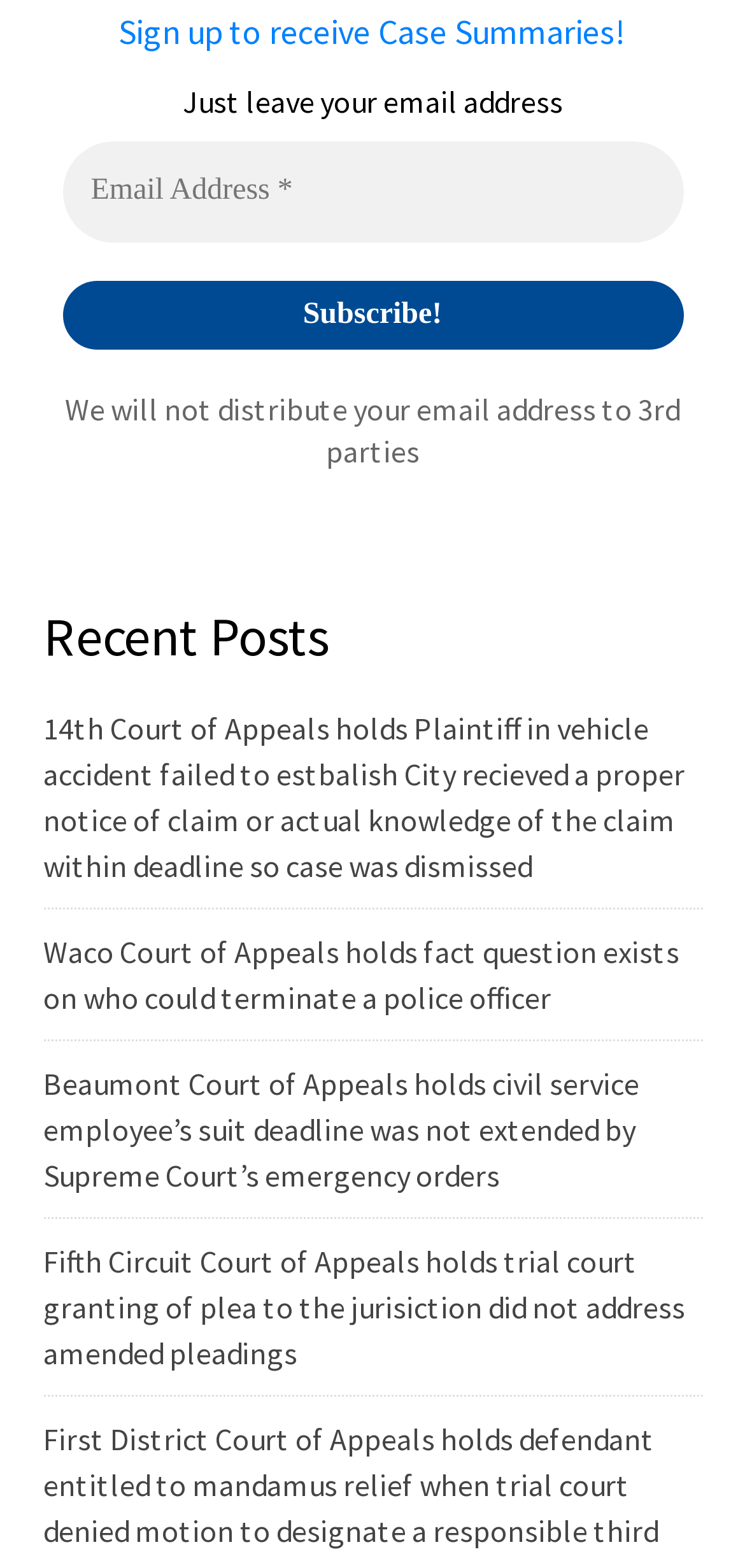What is the button below the email address field for?
Examine the screenshot and reply with a single word or phrase.

To subscribe